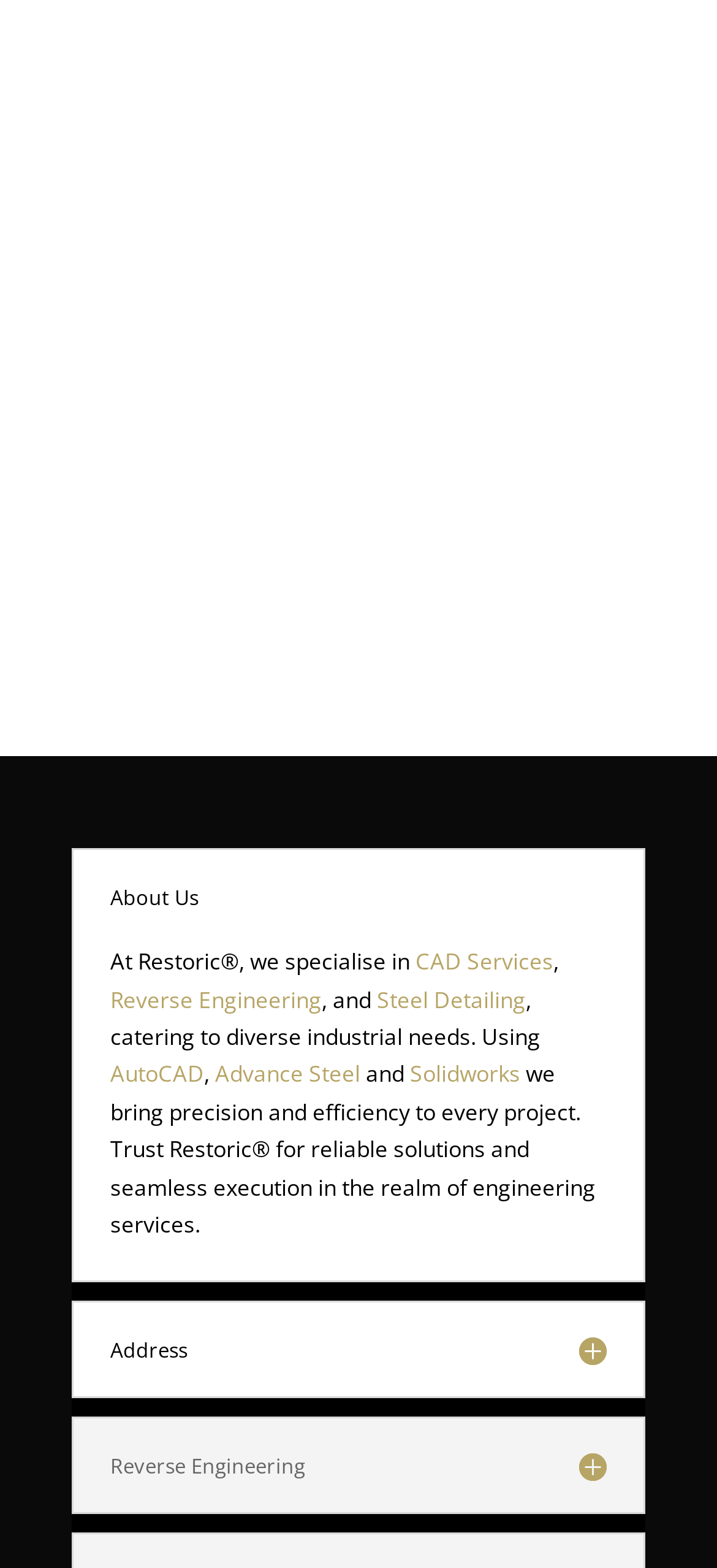Please find the bounding box coordinates (top-left x, top-left y, bottom-right x, bottom-right y) in the screenshot for the UI element described as follows: How to check fabrication drawings

[0.154, 0.187, 0.723, 0.242]